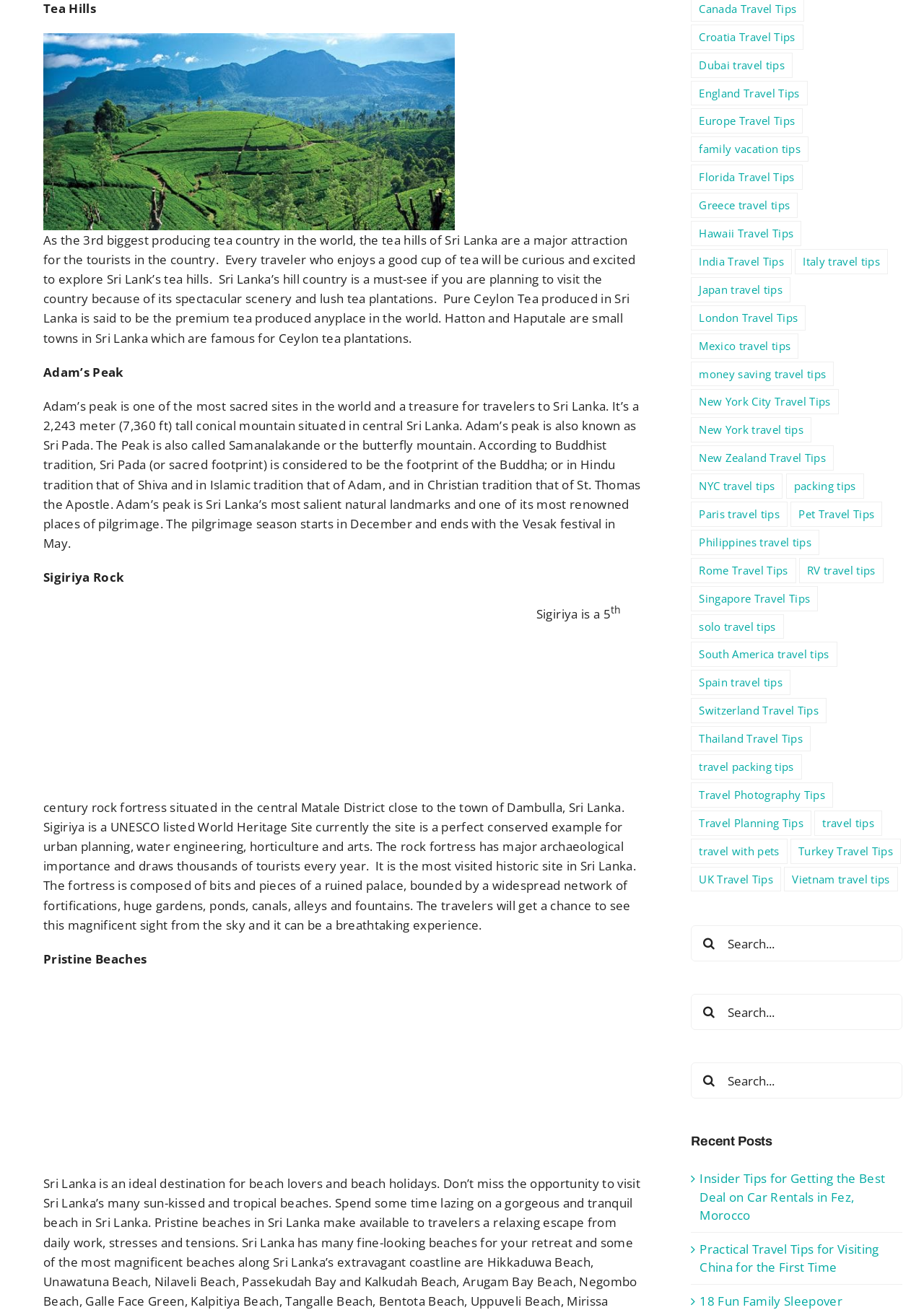Determine the coordinates of the bounding box for the clickable area needed to execute this instruction: "View Pristine Beaches image".

[0.047, 0.75, 0.493, 0.885]